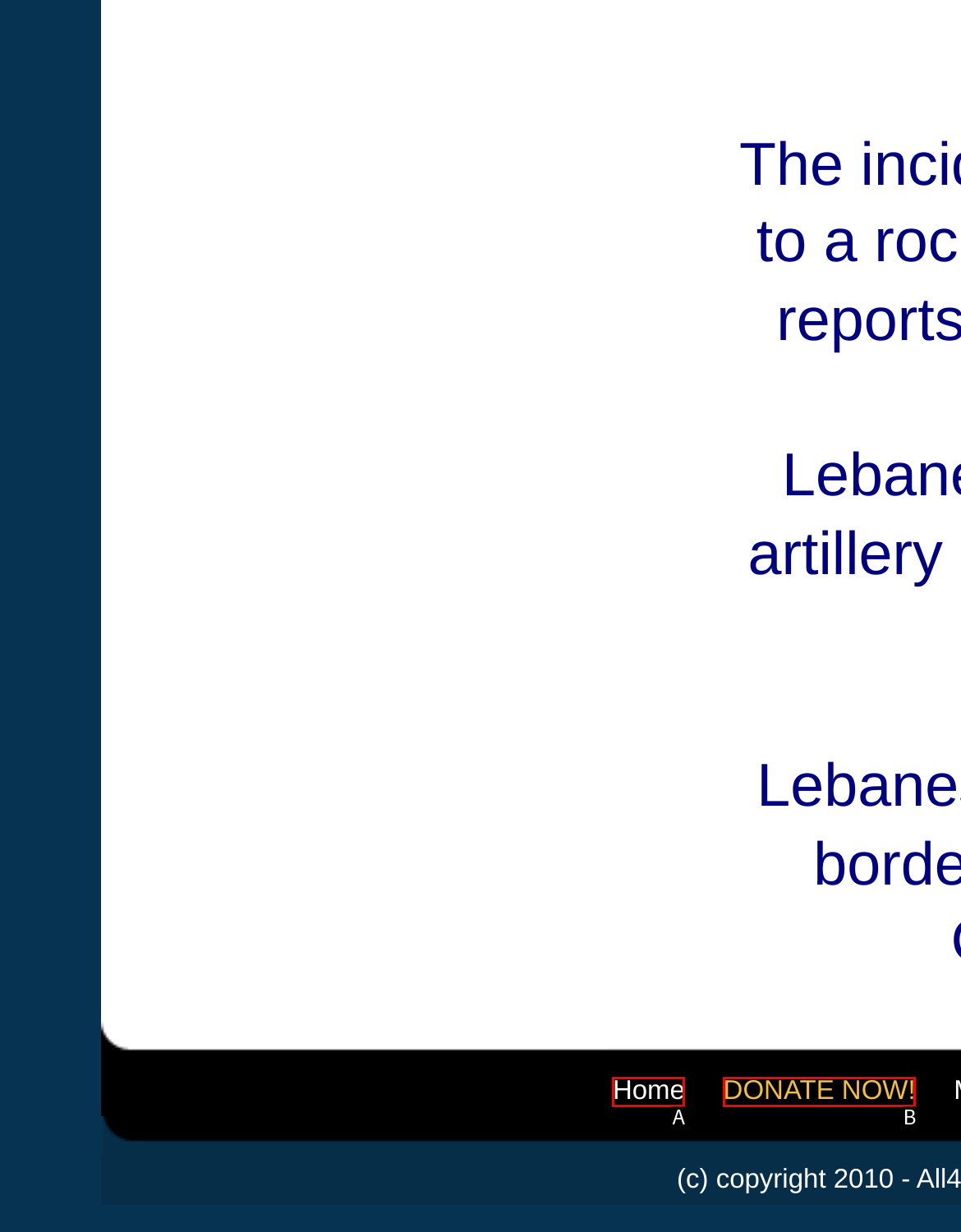Which option aligns with the description: Home? Respond by selecting the correct letter.

A